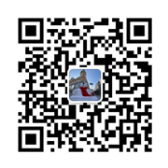What is at the heart of the QR code?
Give a detailed explanation using the information visible in the image.

At the heart of the QR code, there is a smaller image of a person or scene, which adds a personalized touch to the code and may indicate that it is linked to a specific brand or service.